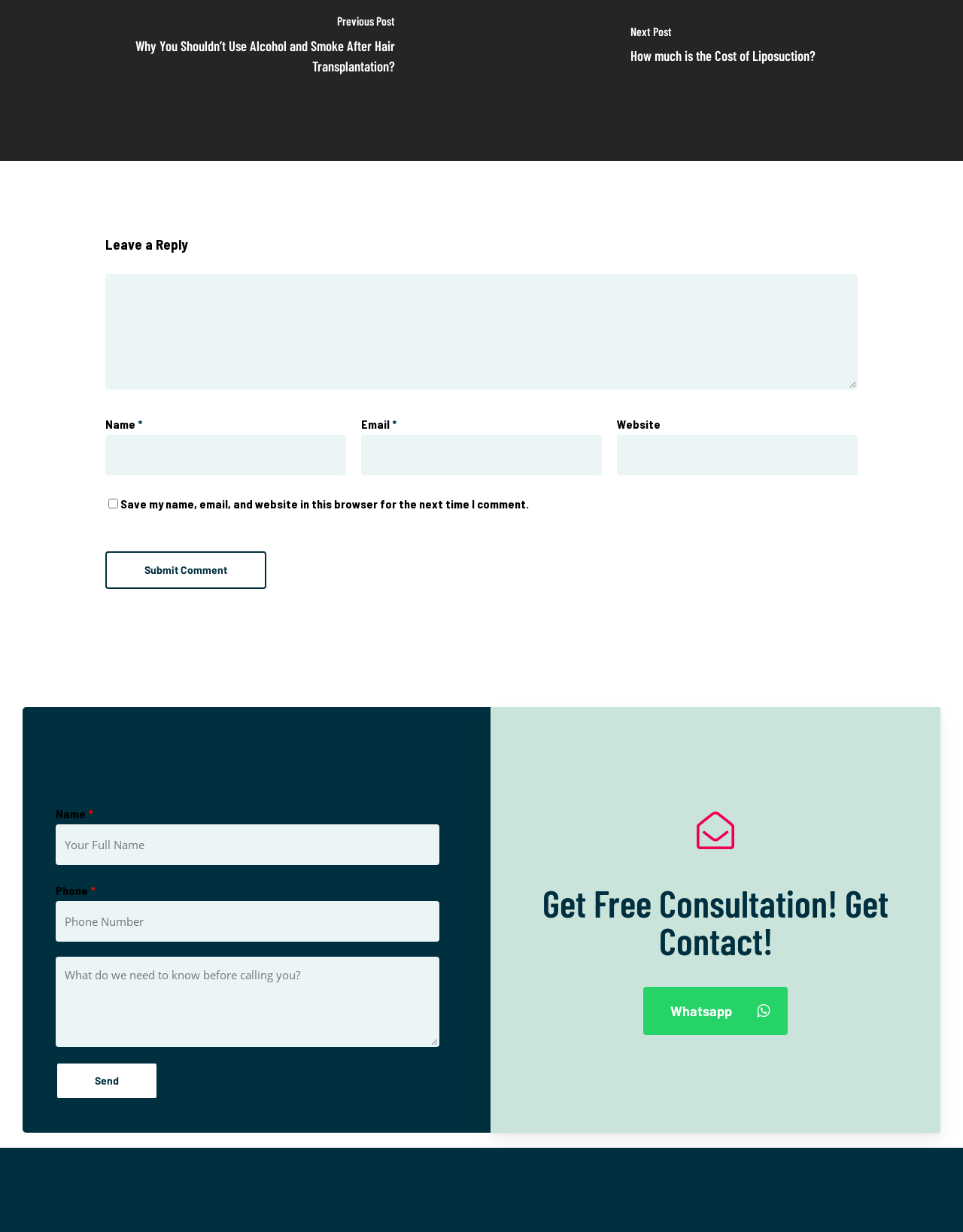Identify the bounding box coordinates of the clickable section necessary to follow the following instruction: "Send a message". The coordinates should be presented as four float numbers from 0 to 1, i.e., [left, top, right, bottom].

[0.058, 0.862, 0.164, 0.893]